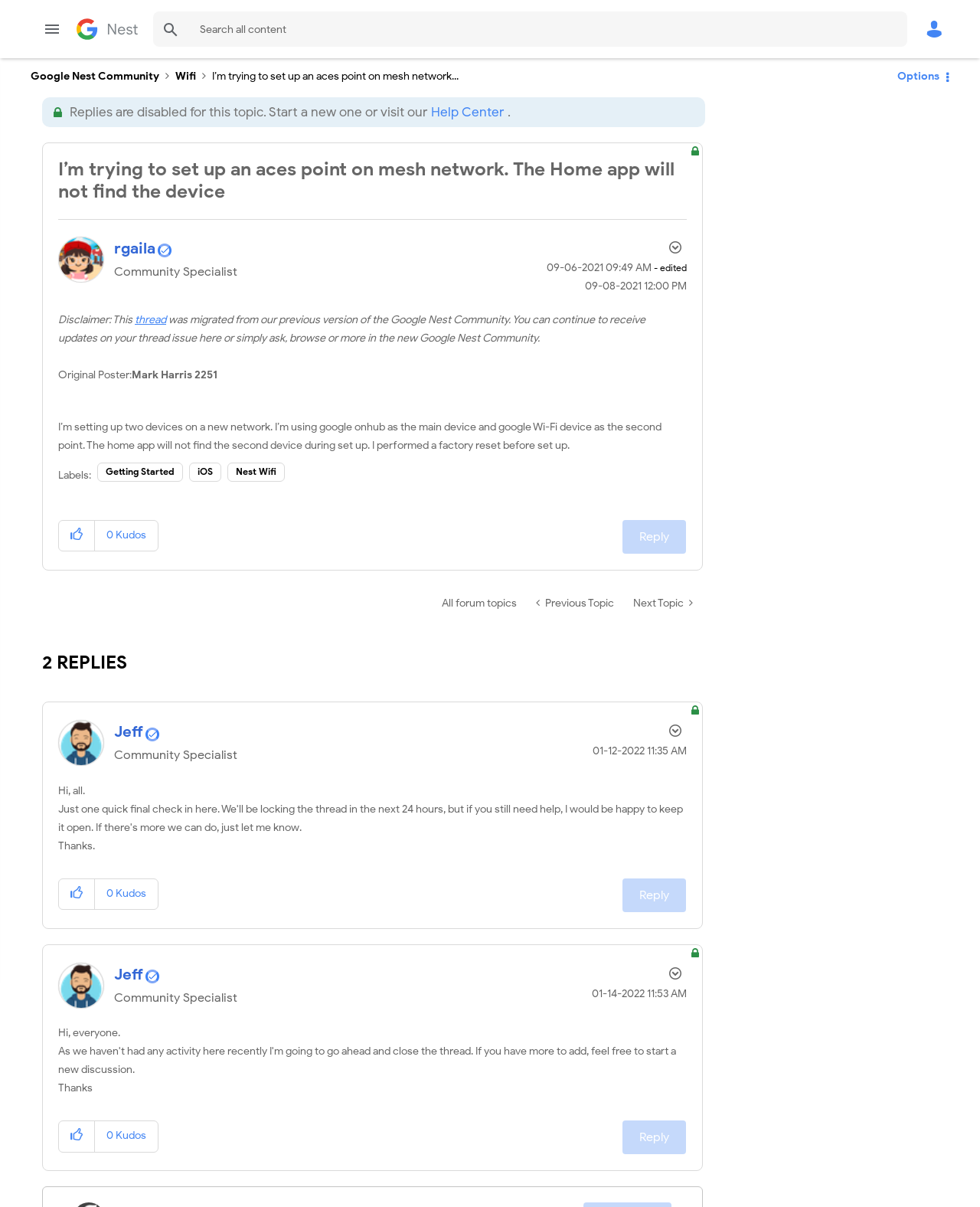Determine the bounding box coordinates of the region that needs to be clicked to achieve the task: "Show comment option menu".

[0.674, 0.596, 0.7, 0.615]